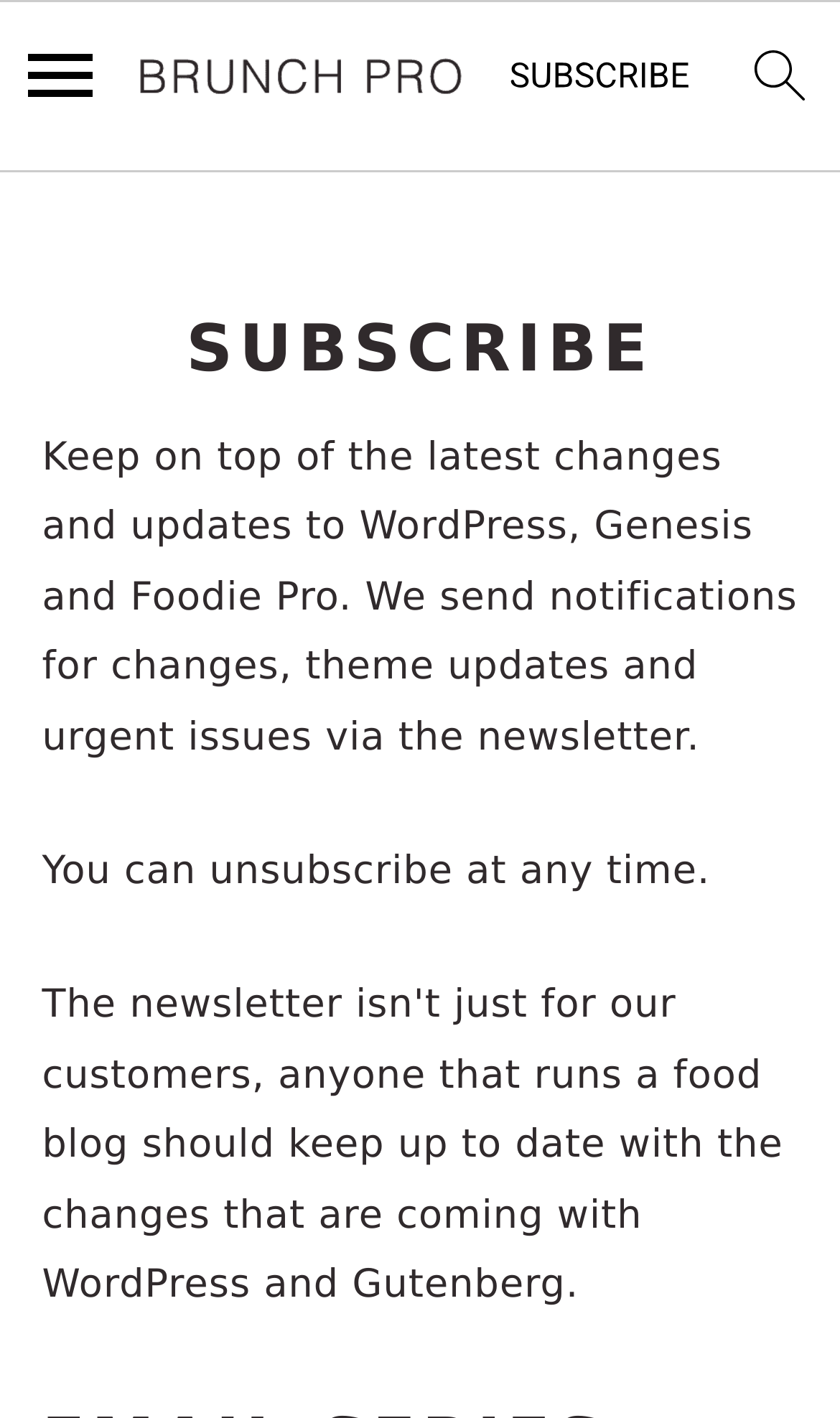Bounding box coordinates should be provided in the format (top-left x, top-left y, bottom-right x, bottom-right y) with all values between 0 and 1. Identify the bounding box for this UI element: search icon

[0.864, 0.016, 0.993, 0.109]